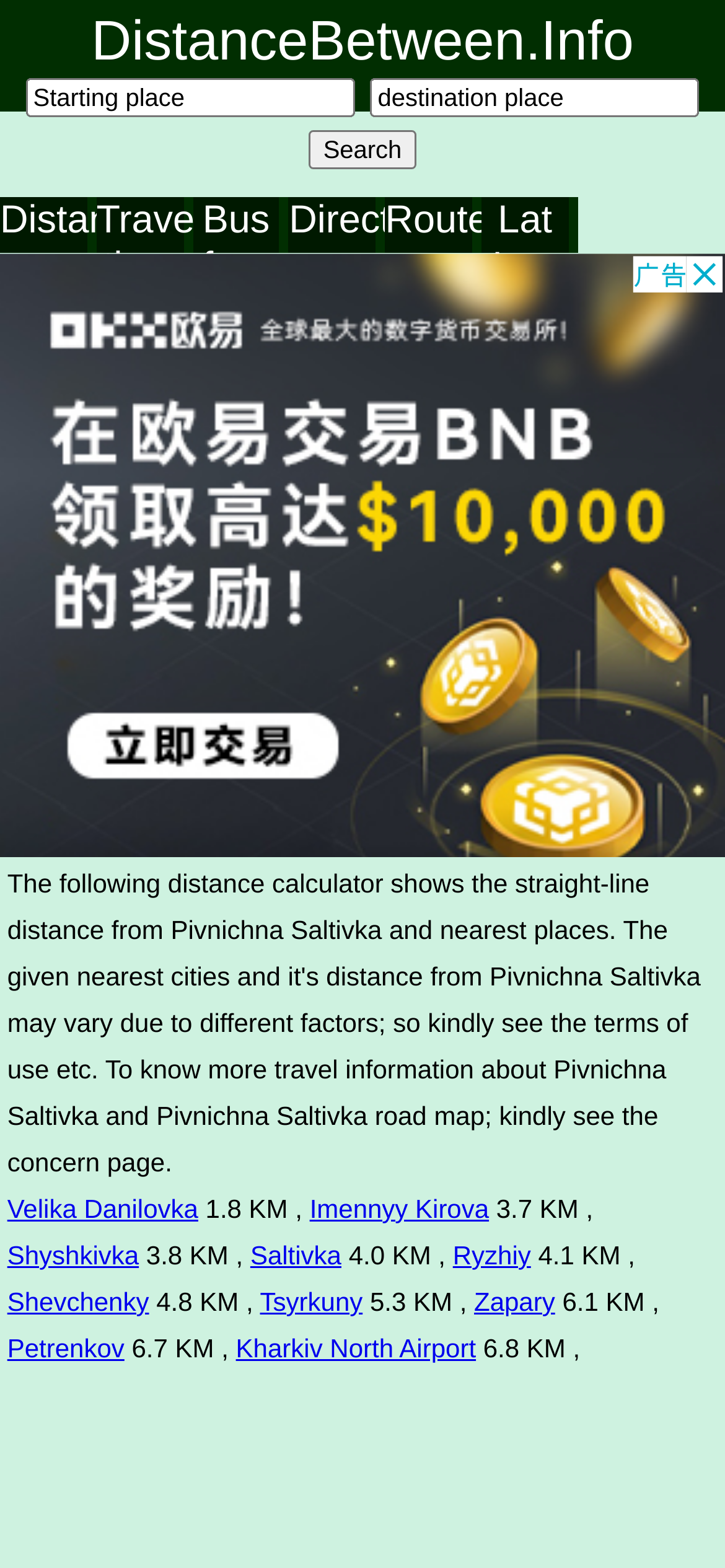Kindly determine the bounding box coordinates for the clickable area to achieve the given instruction: "View Route map".

[0.531, 0.126, 0.651, 0.161]